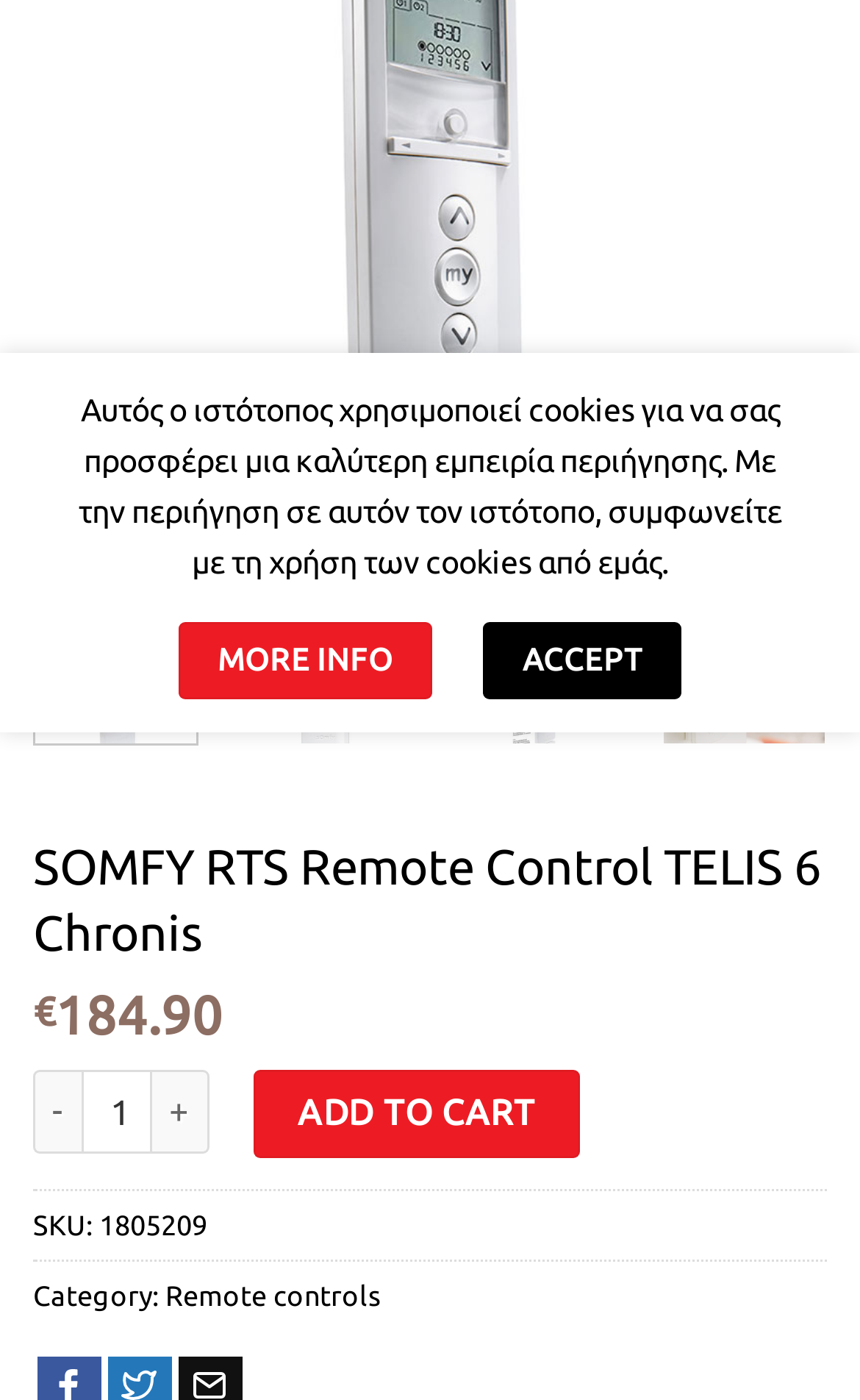Extract the bounding box coordinates of the UI element described: "Add to cart". Provide the coordinates in the format [left, top, right, bottom] with values ranging from 0 to 1.

[0.295, 0.764, 0.673, 0.827]